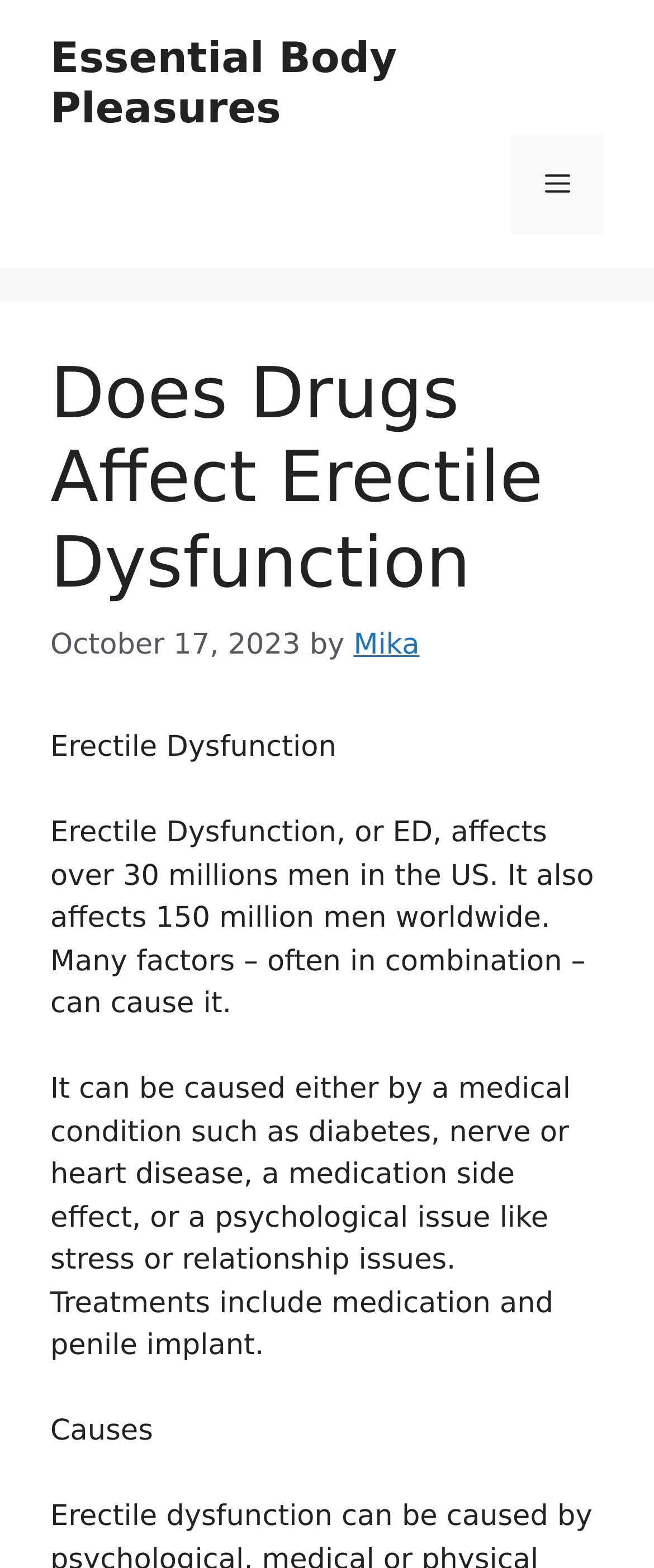Construct a thorough caption encompassing all aspects of the webpage.

The webpage is about the topic of erectile dysfunction, specifically discussing how drugs can affect it. At the top of the page, there is a banner with the site's name, "Essential Body Pleasures", and a link to the site's main page. To the right of the banner, there is a mobile toggle button labeled "Menu".

Below the banner, there is a header section that contains the title of the article, "Does Drugs Affect Erectile Dysfunction", in a large font size. The title is followed by the date of publication, "October 17, 2023", and the author's name, "Mika".

The main content of the page is divided into paragraphs. The first paragraph provides an overview of erectile dysfunction, stating that it affects over 30 million men in the US and 150 million men worldwide. The second paragraph explains the causes of erectile dysfunction, which can be medical conditions, medication side effects, or psychological issues. The third paragraph mentions the treatments available, including medication and penile implant.

There is a subheading "Causes" at the bottom of the page, which may indicate the start of a new section or topic.